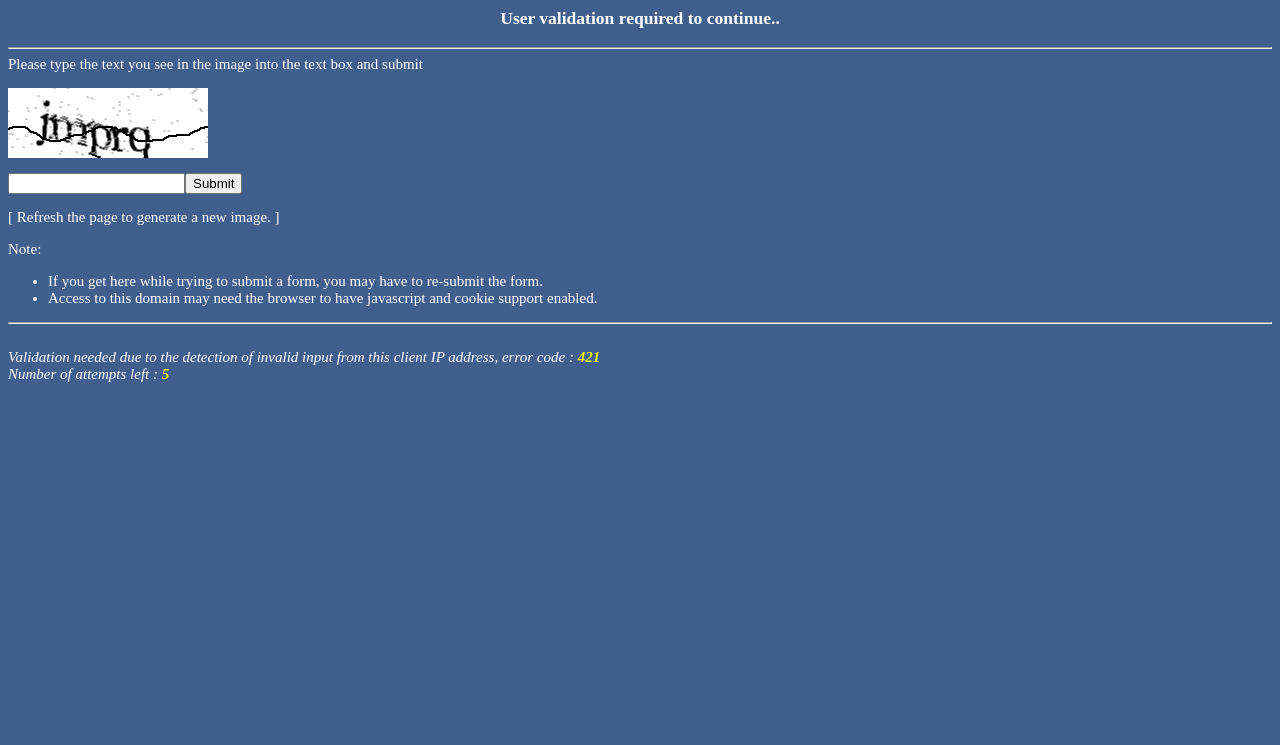Answer the question below with a single word or a brief phrase: 
Why is validation needed?

Invalid input detected